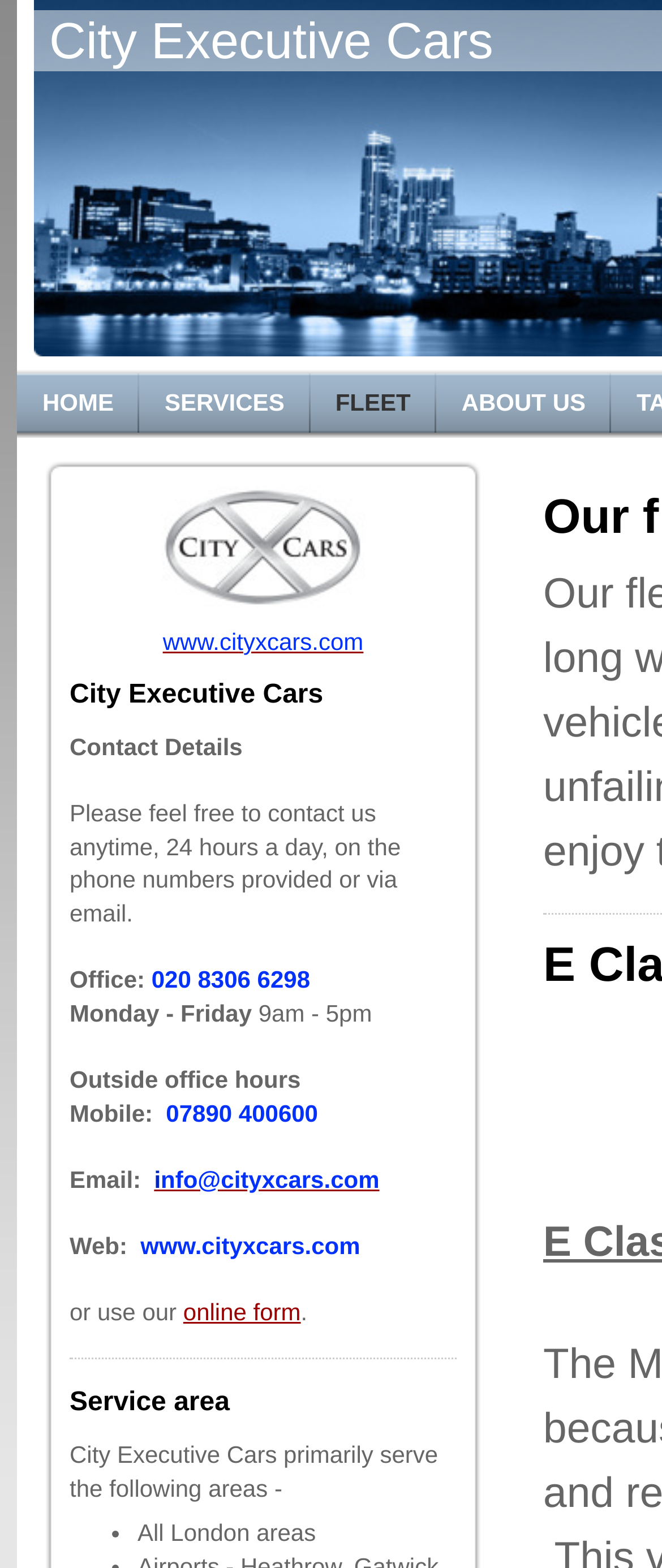Based on the image, give a detailed response to the question: What is the mobile number to contact?

I found the mobile number to contact by looking at the contact details section, where it says 'Mobile:' followed by the mobile number '07890 400600'.